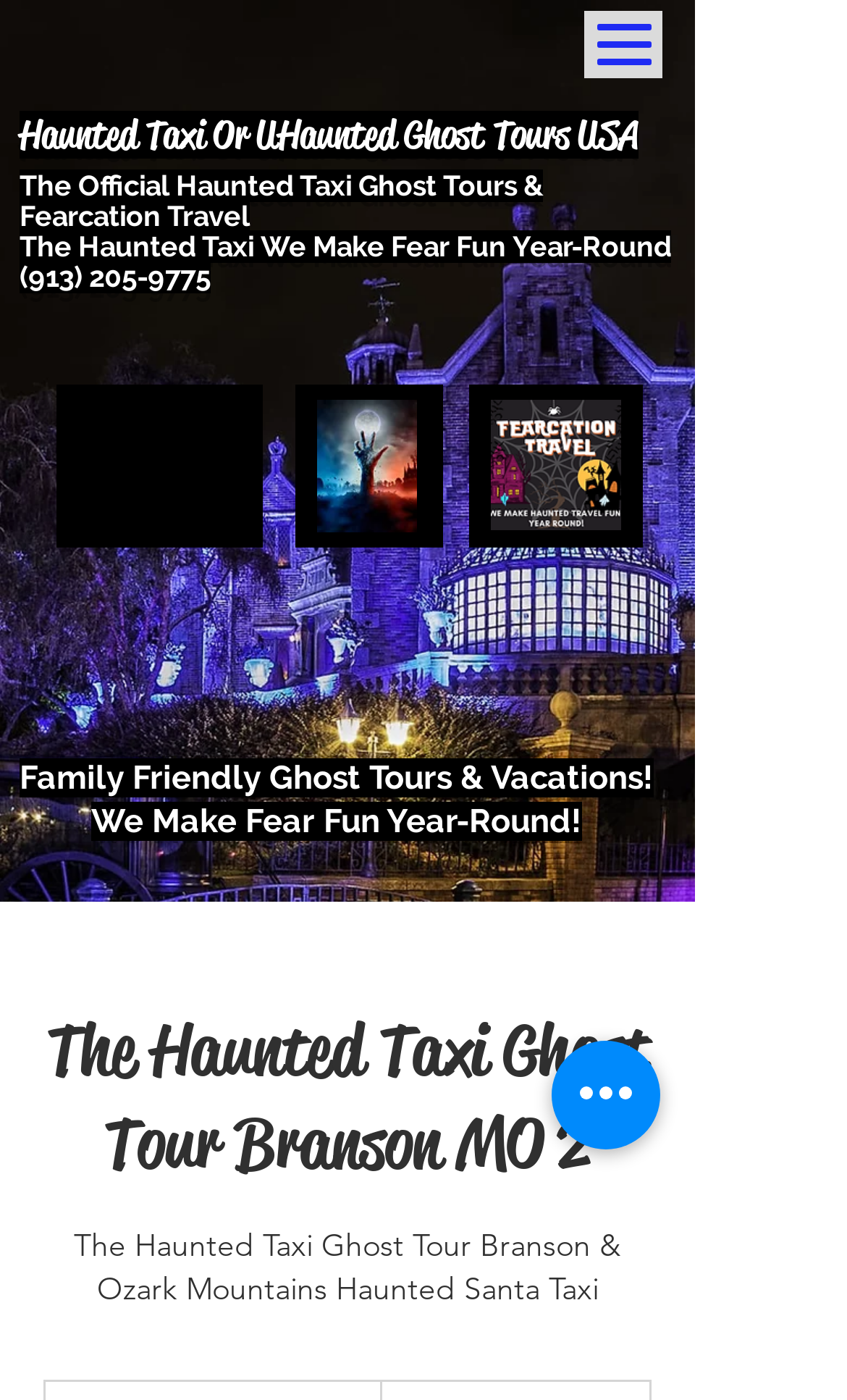What is the name of the company that offers ghost tours?
Provide a detailed and extensive answer to the question.

I found the company name by looking at the heading element that contains the company name and description, and then extracted the relevant text.